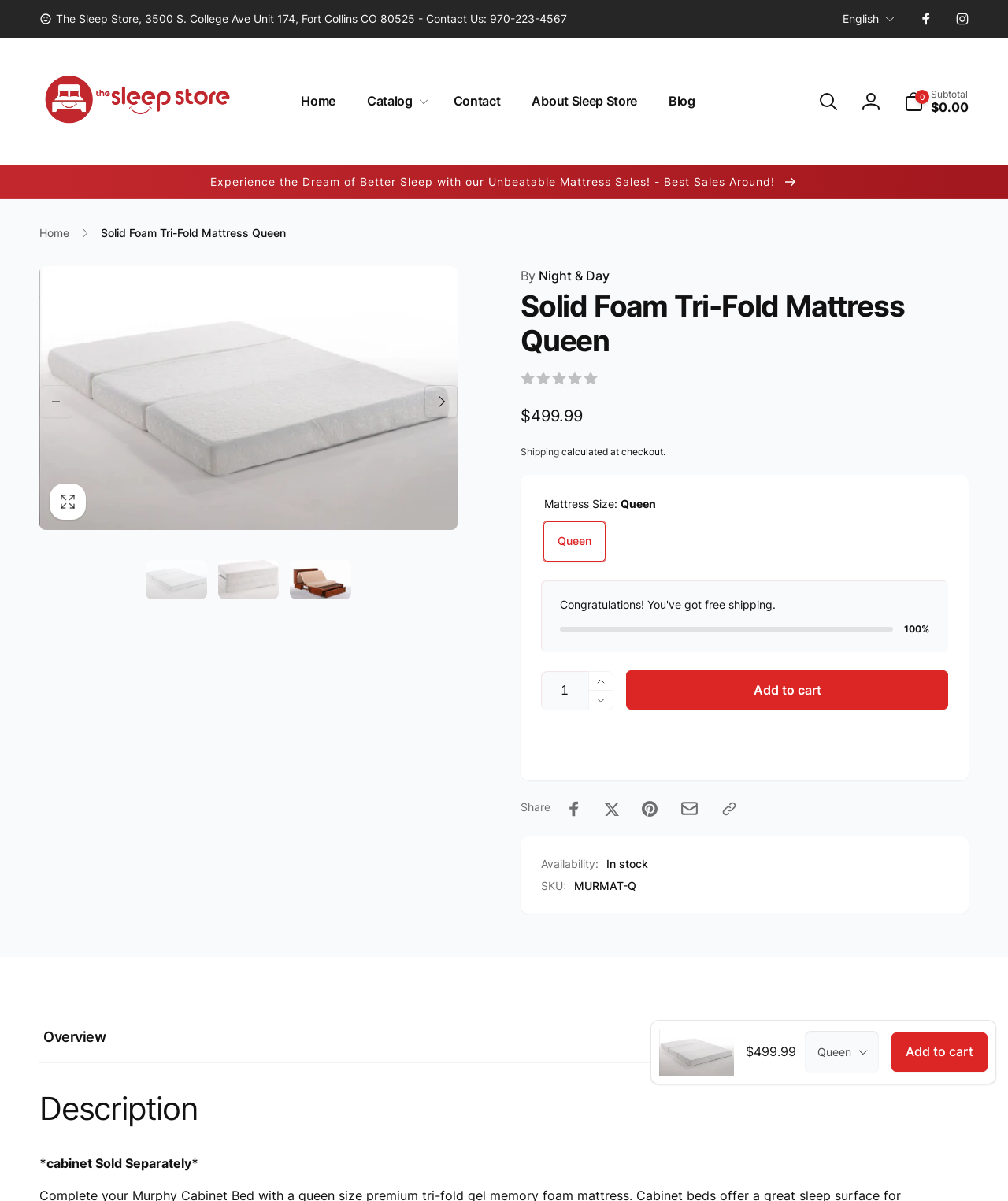What is the regular price of the mattress?
Examine the image and give a concise answer in one word or a short phrase.

$499.99